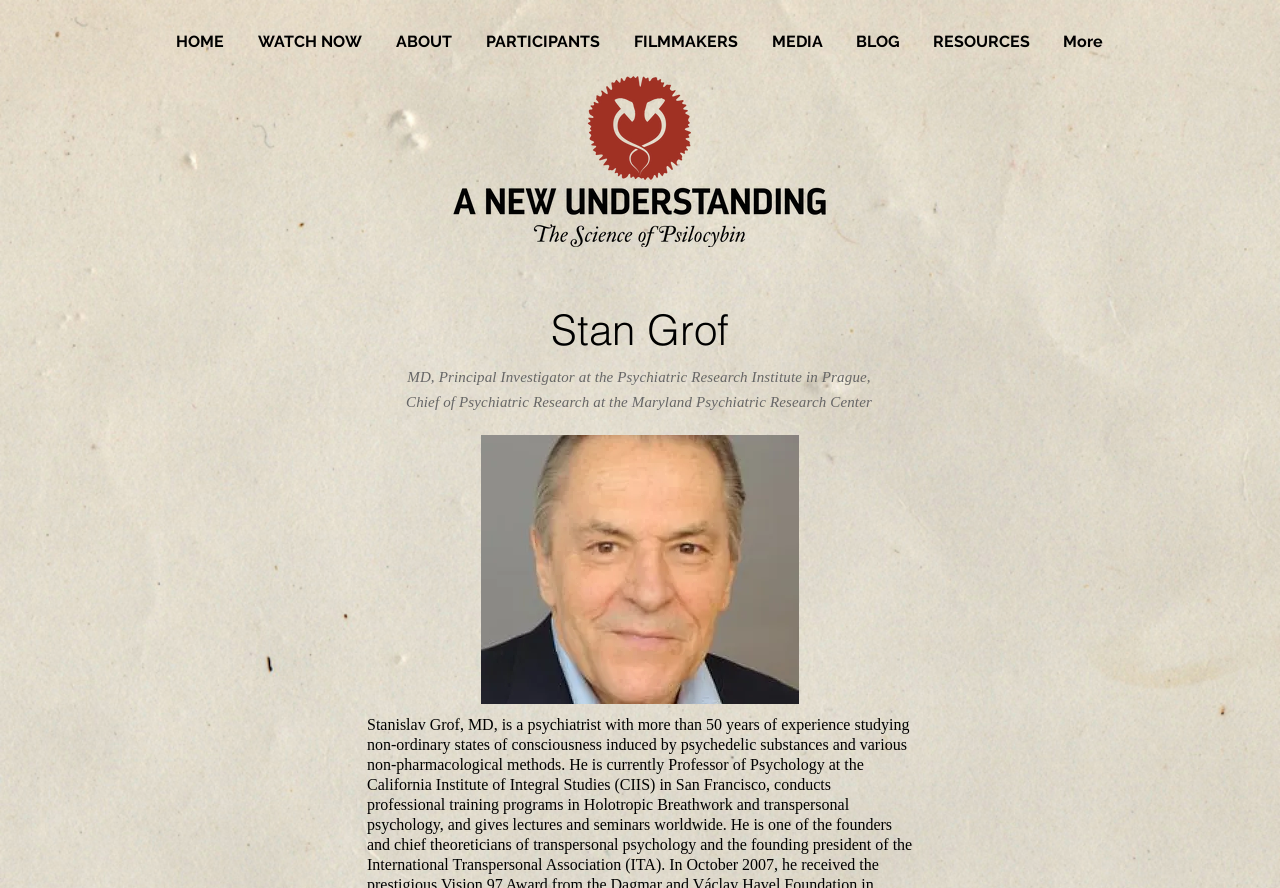Is there an image of Stan Grof on the webpage?
Give a detailed explanation using the information visible in the image.

There is an image of Stan Grof on the webpage, which is represented by the generic element 'SGrof_edited.jpg' and has a bounding box with coordinates [0.376, 0.49, 0.624, 0.793].